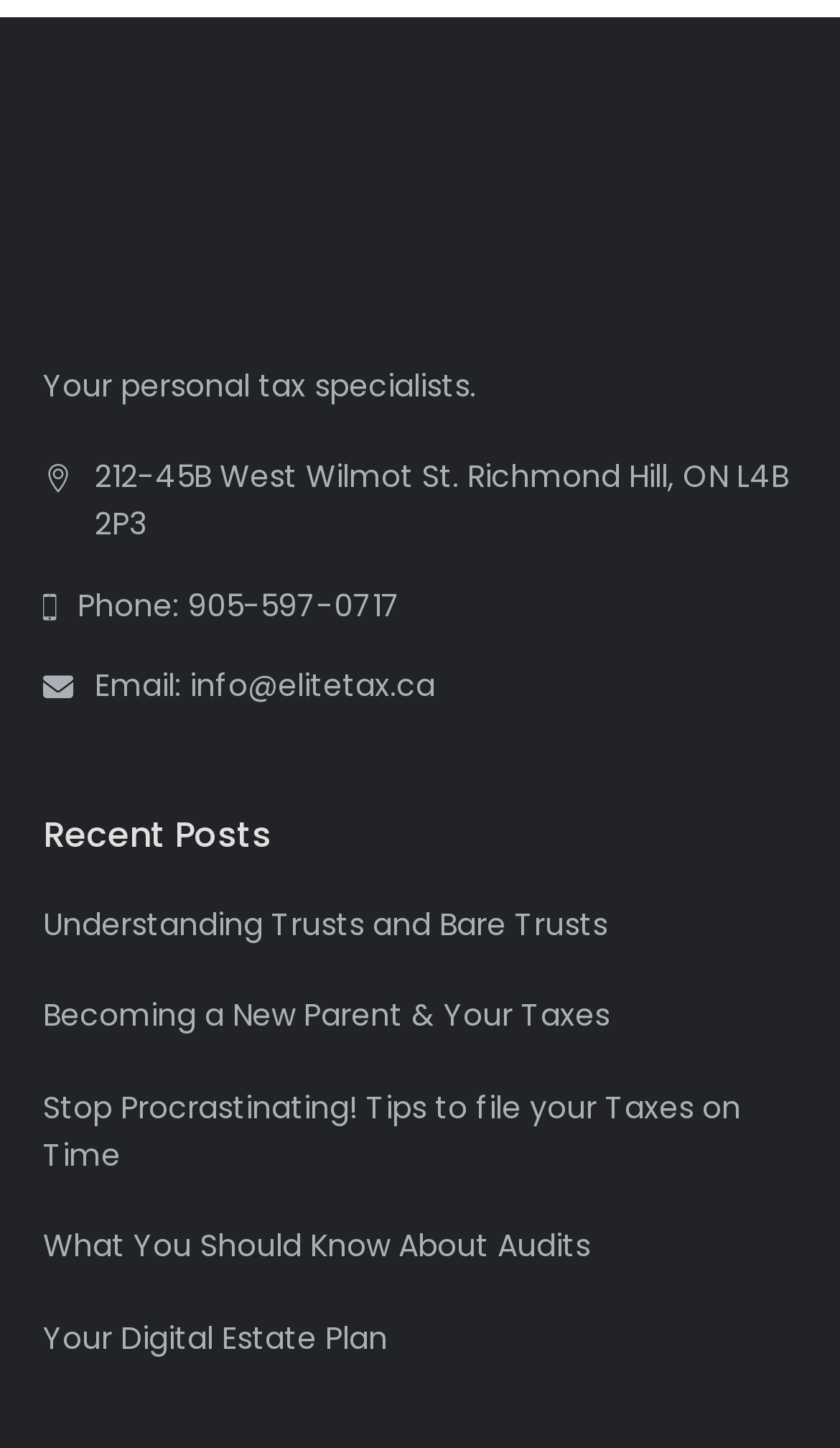Given the description "News & Updates", determine the bounding box of the corresponding UI element.

None